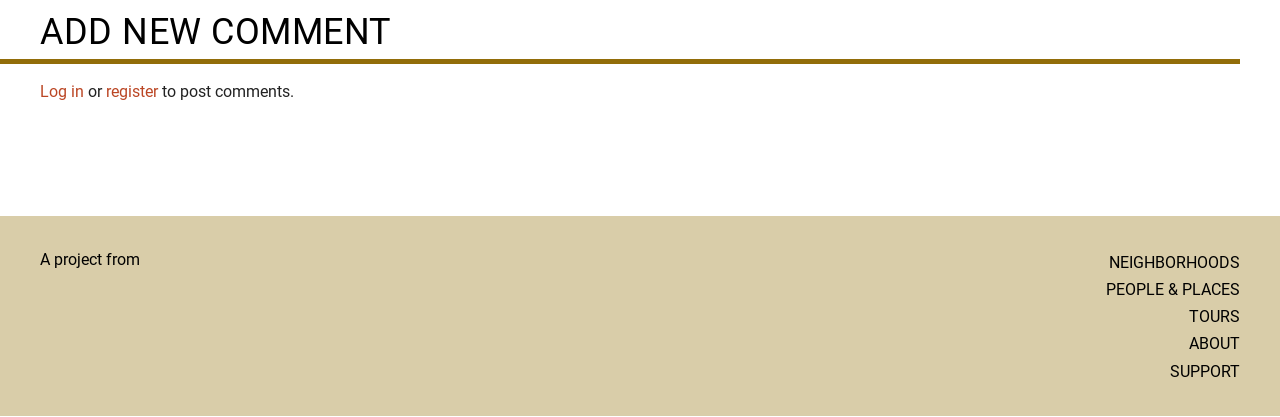Mark the bounding box of the element that matches the following description: "parent_node: A project from".

[0.031, 0.69, 0.344, 0.747]